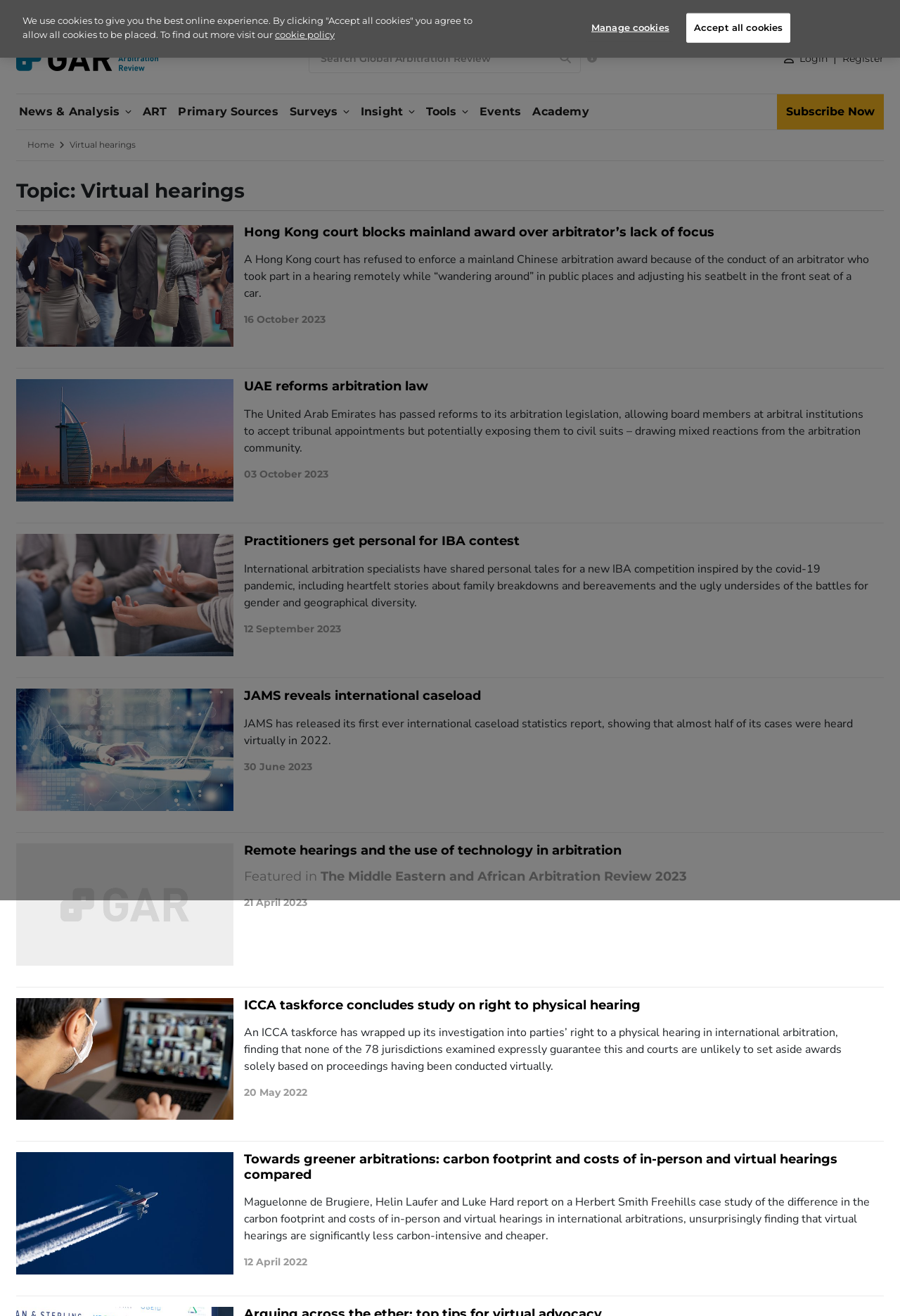Identify the bounding box coordinates of the clickable section necessary to follow the following instruction: "Click on the GAR logo". The coordinates should be presented as four float numbers from 0 to 1, i.e., [left, top, right, bottom].

[0.018, 0.035, 0.175, 0.054]